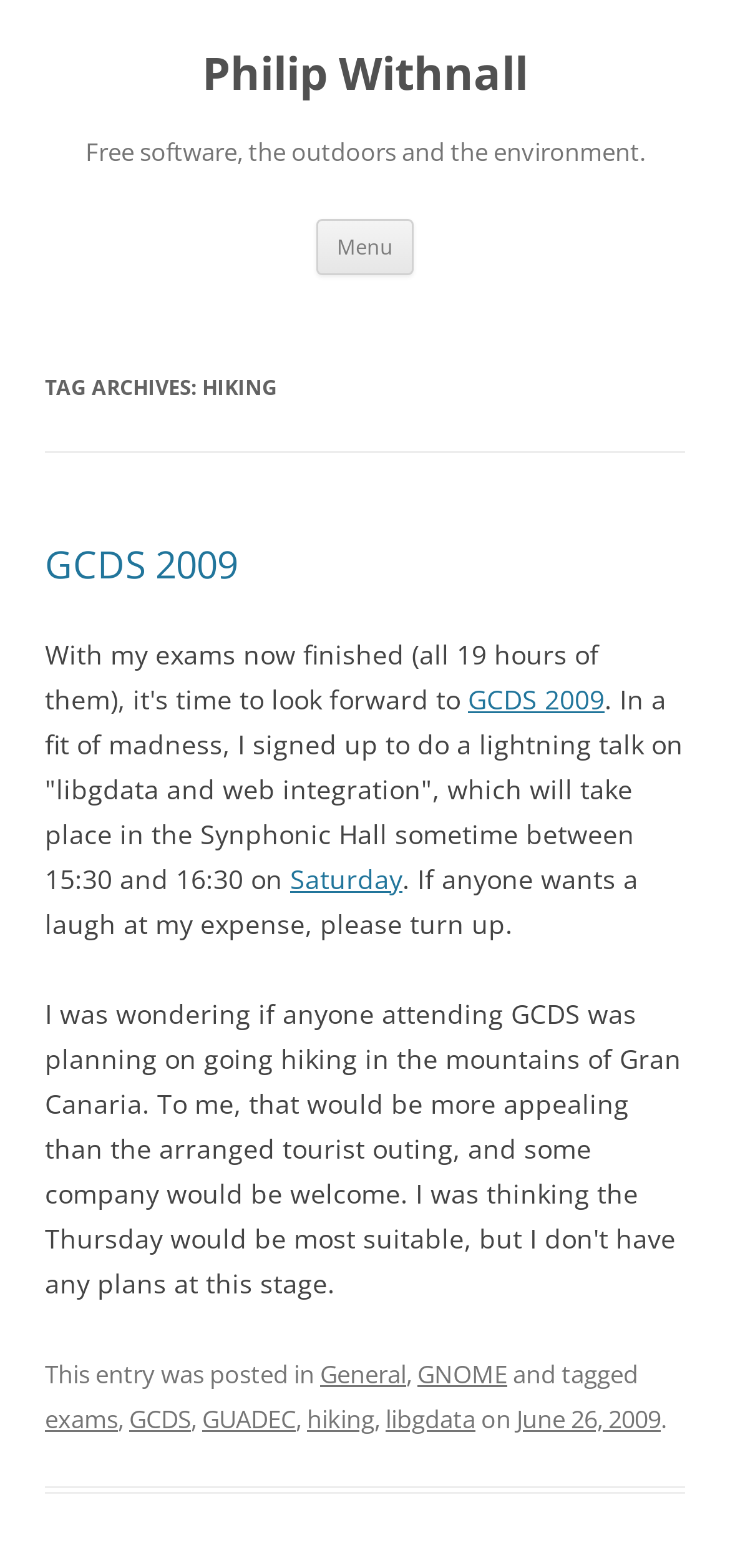Could you highlight the region that needs to be clicked to execute the instruction: "visit the hiking tag page"?

[0.421, 0.894, 0.513, 0.915]